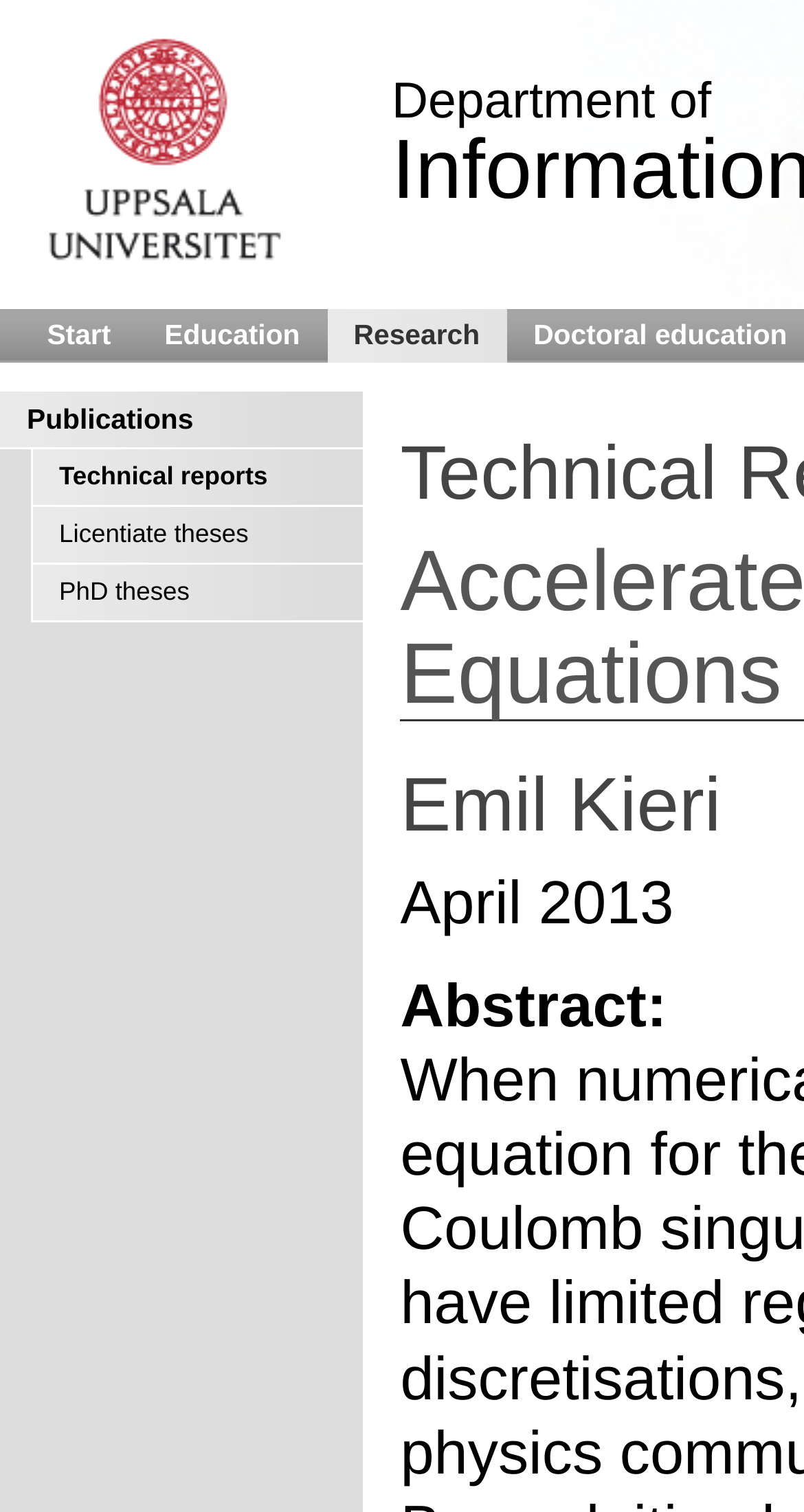What is the label above the abstract?
Look at the image and answer the question with a single word or phrase.

Abstract: